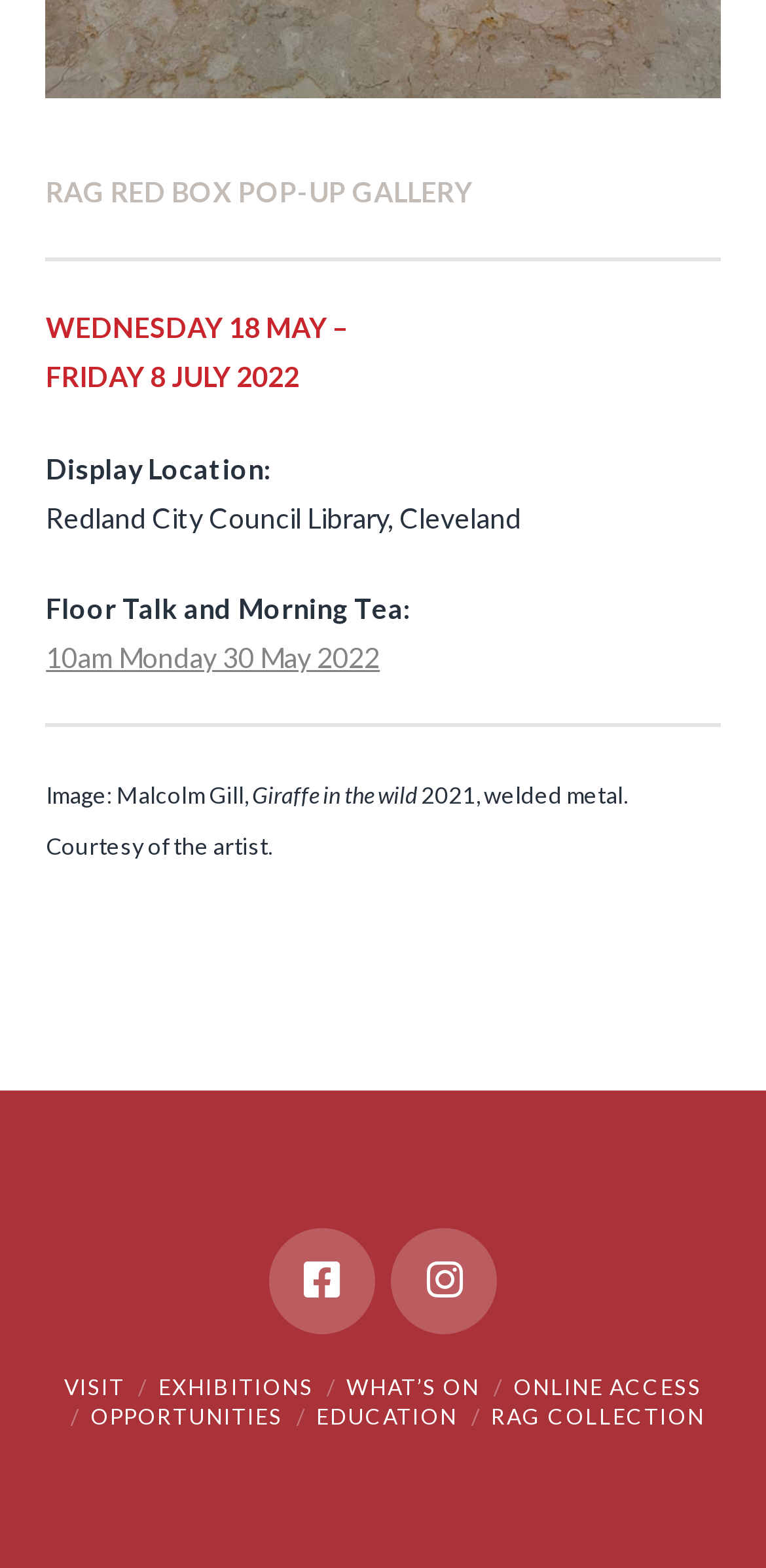Determine the bounding box coordinates for the clickable element to execute this instruction: "Follow on Facebook". Provide the coordinates as four float numbers between 0 and 1, i.e., [left, top, right, bottom].

[0.351, 0.784, 0.489, 0.851]